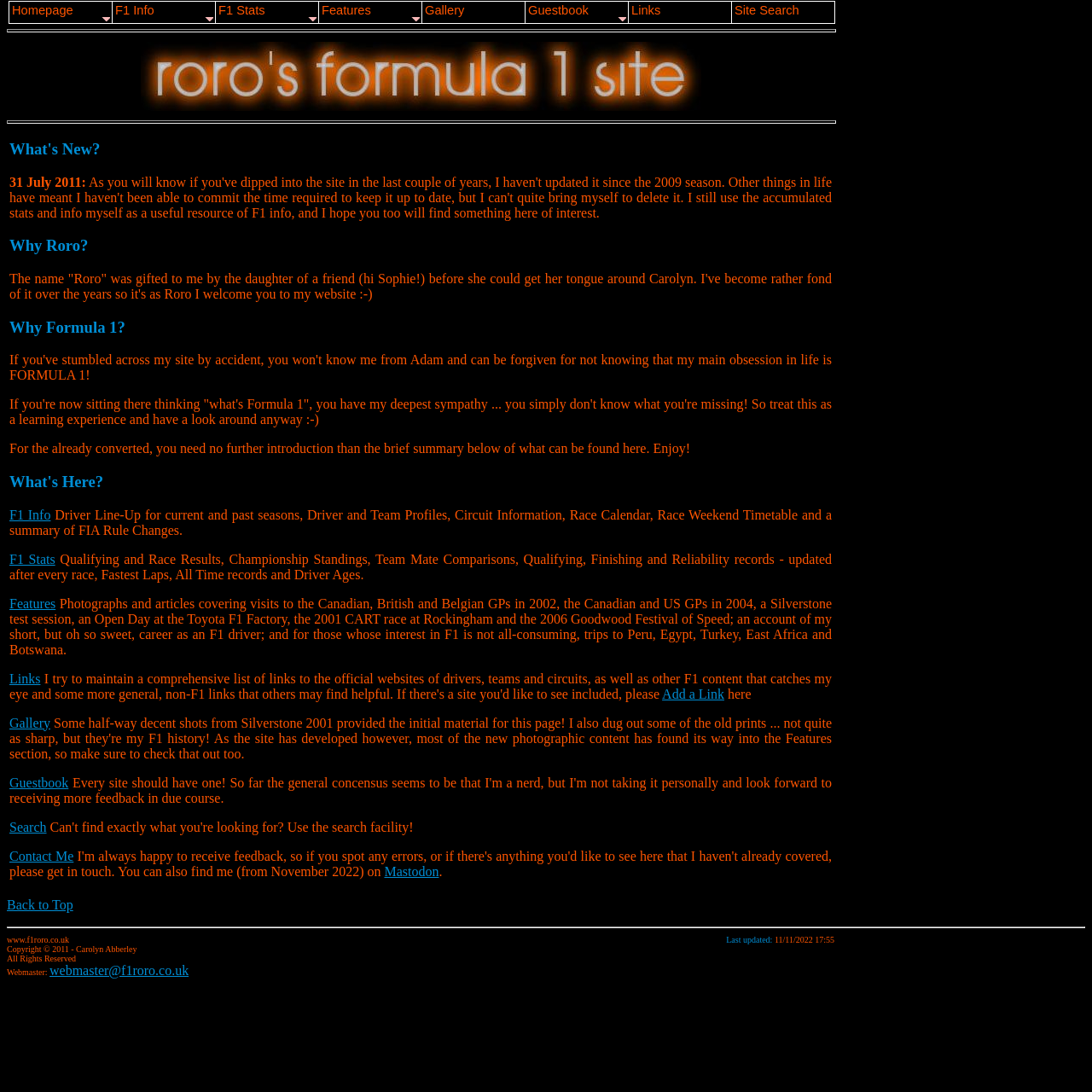Identify the bounding box for the UI element described as: "Back to Top". Ensure the coordinates are four float numbers between 0 and 1, formatted as [left, top, right, bottom].

[0.006, 0.822, 0.067, 0.835]